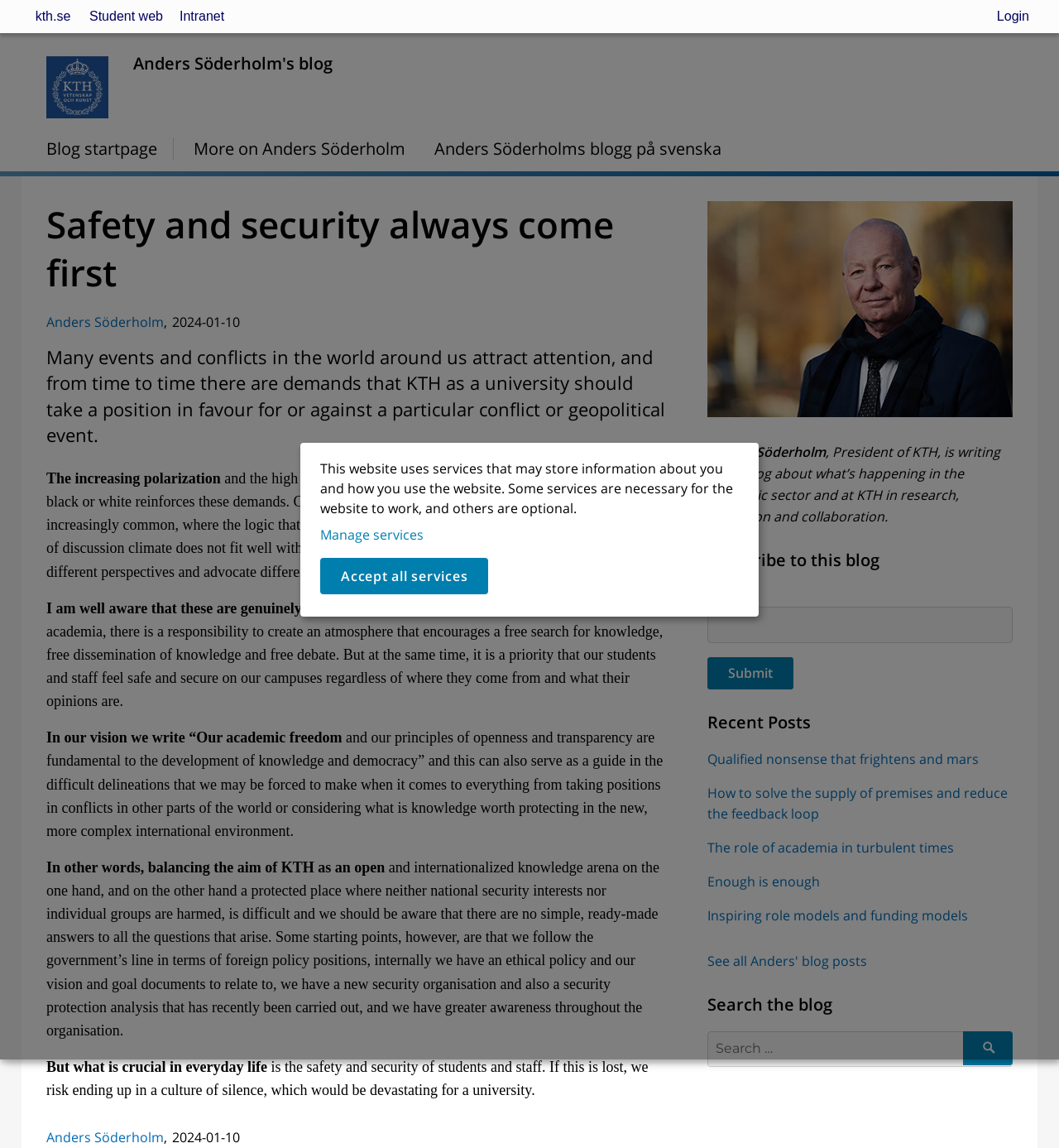Pinpoint the bounding box coordinates of the clickable area necessary to execute the following instruction: "Search the blog". The coordinates should be given as four float numbers between 0 and 1, namely [left, top, right, bottom].

[0.668, 0.898, 0.956, 0.929]